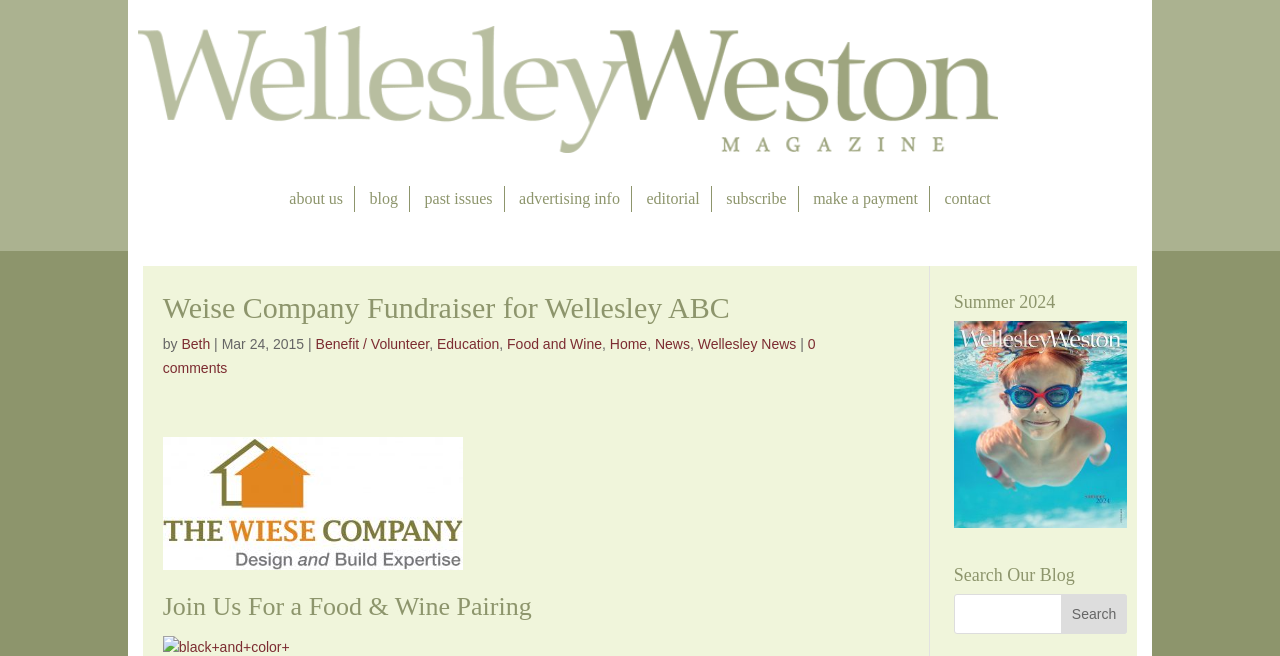Give a one-word or short phrase answer to this question: 
What is the name of the magazine?

Wellesley Weston Magazine